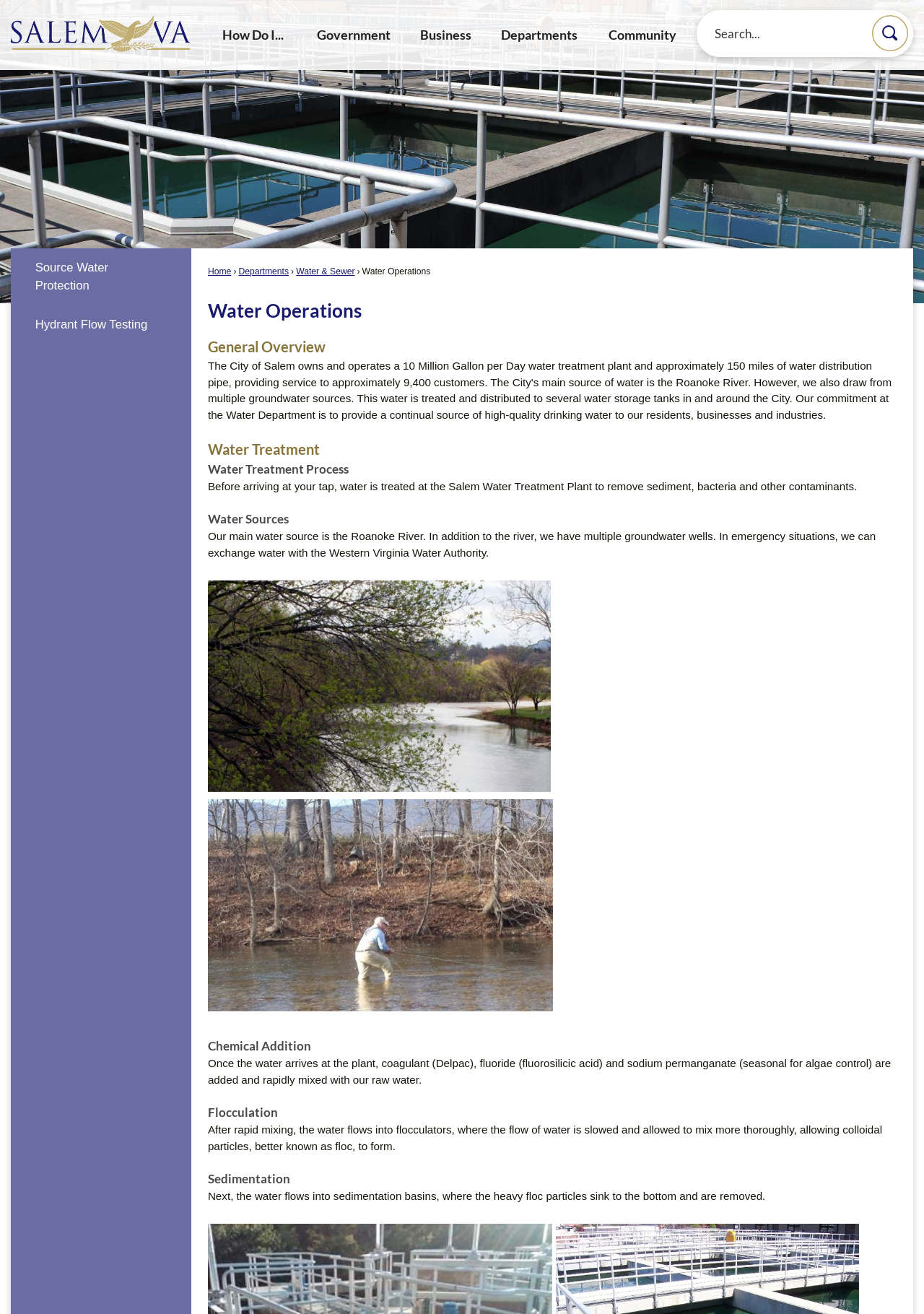Determine the bounding box coordinates for the HTML element described here: "Departments".

[0.258, 0.203, 0.313, 0.21]